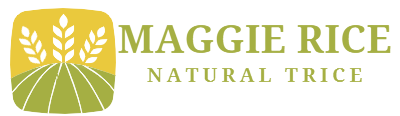Give a short answer using one word or phrase for the question:
What color is the background of the logo?

Vibrant yellow